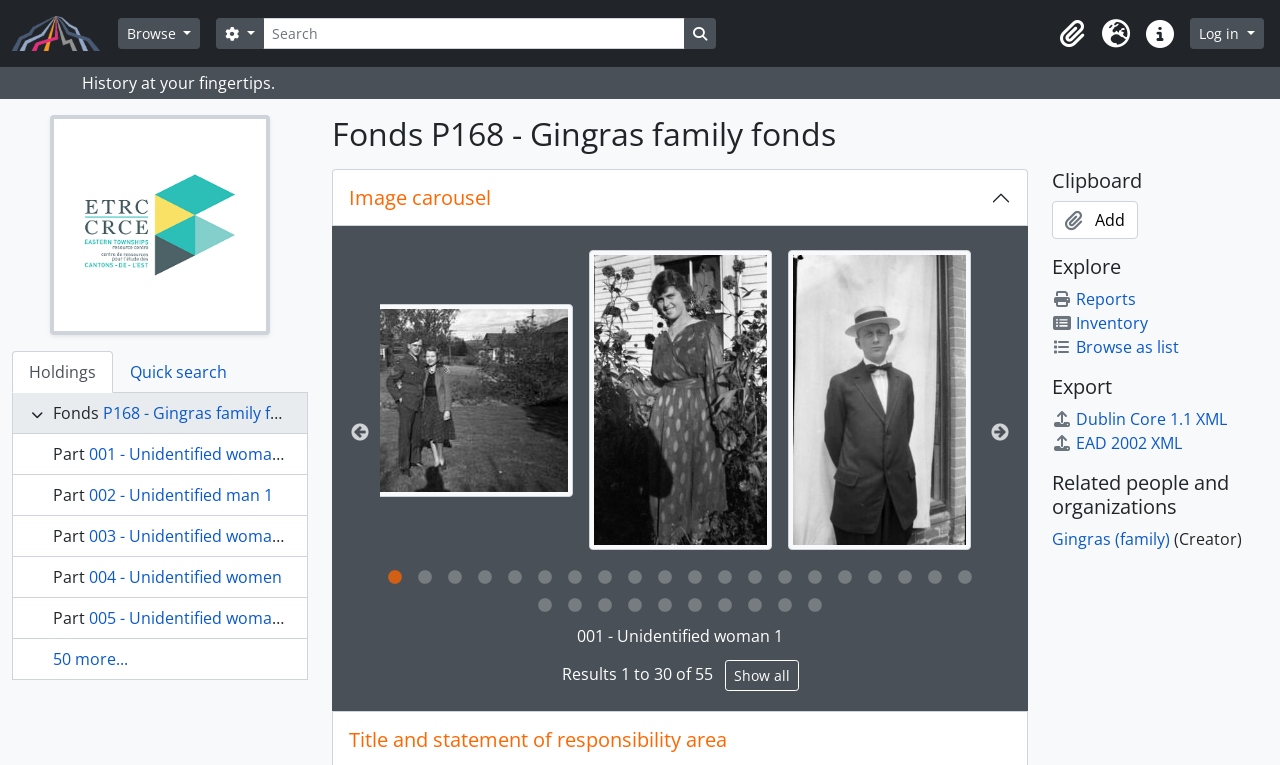For the following element description, predict the bounding box coordinates in the format (top-left x, top-left y, bottom-right x, bottom-right y). All values should be floating point numbers between 0 and 1. Description: 001 - Unidentified woman 1

[0.297, 0.816, 0.766, 0.848]